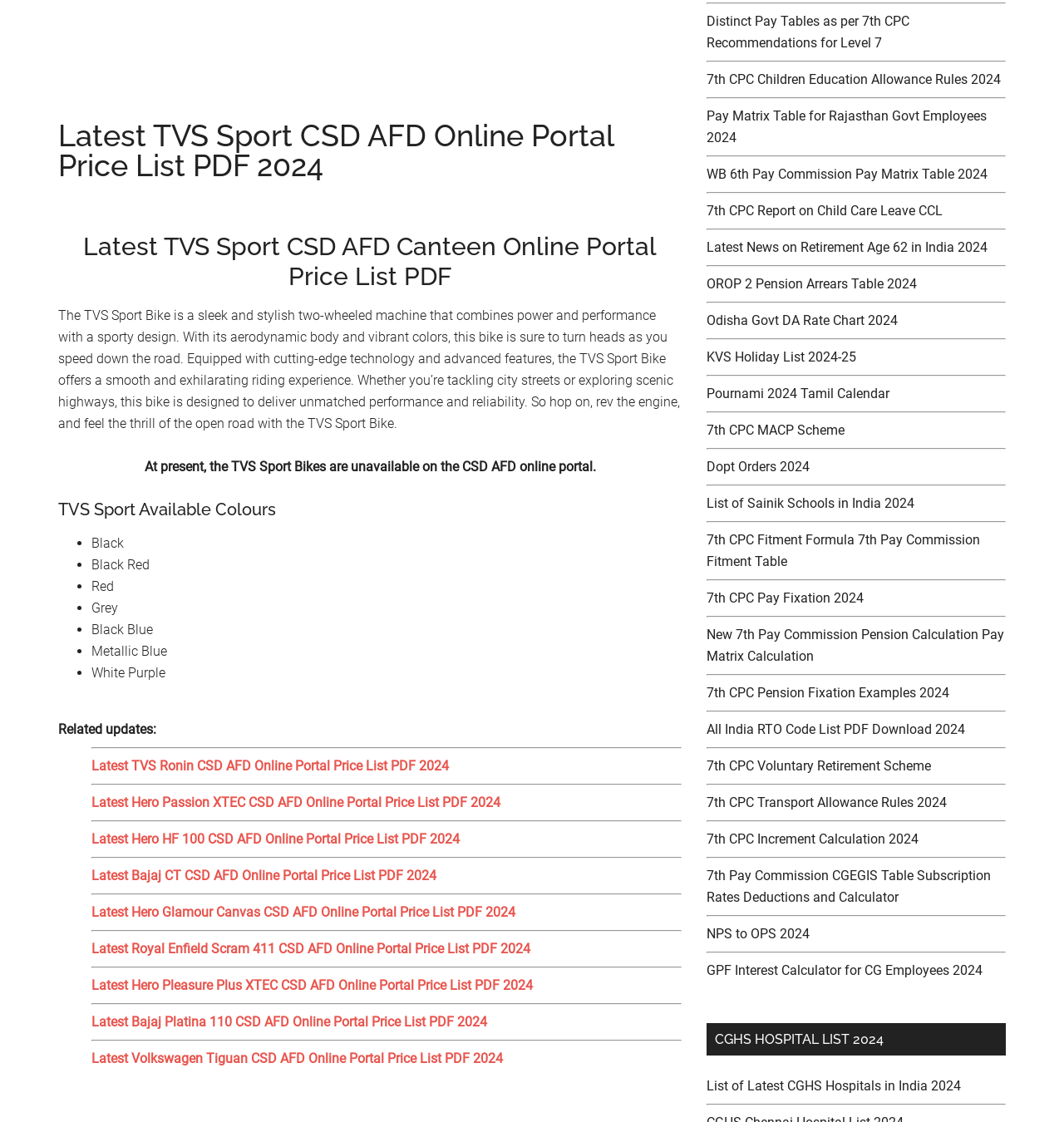Please give a concise answer to this question using a single word or phrase: 
What is the name of the bike described on this webpage?

TVS Sport Bike